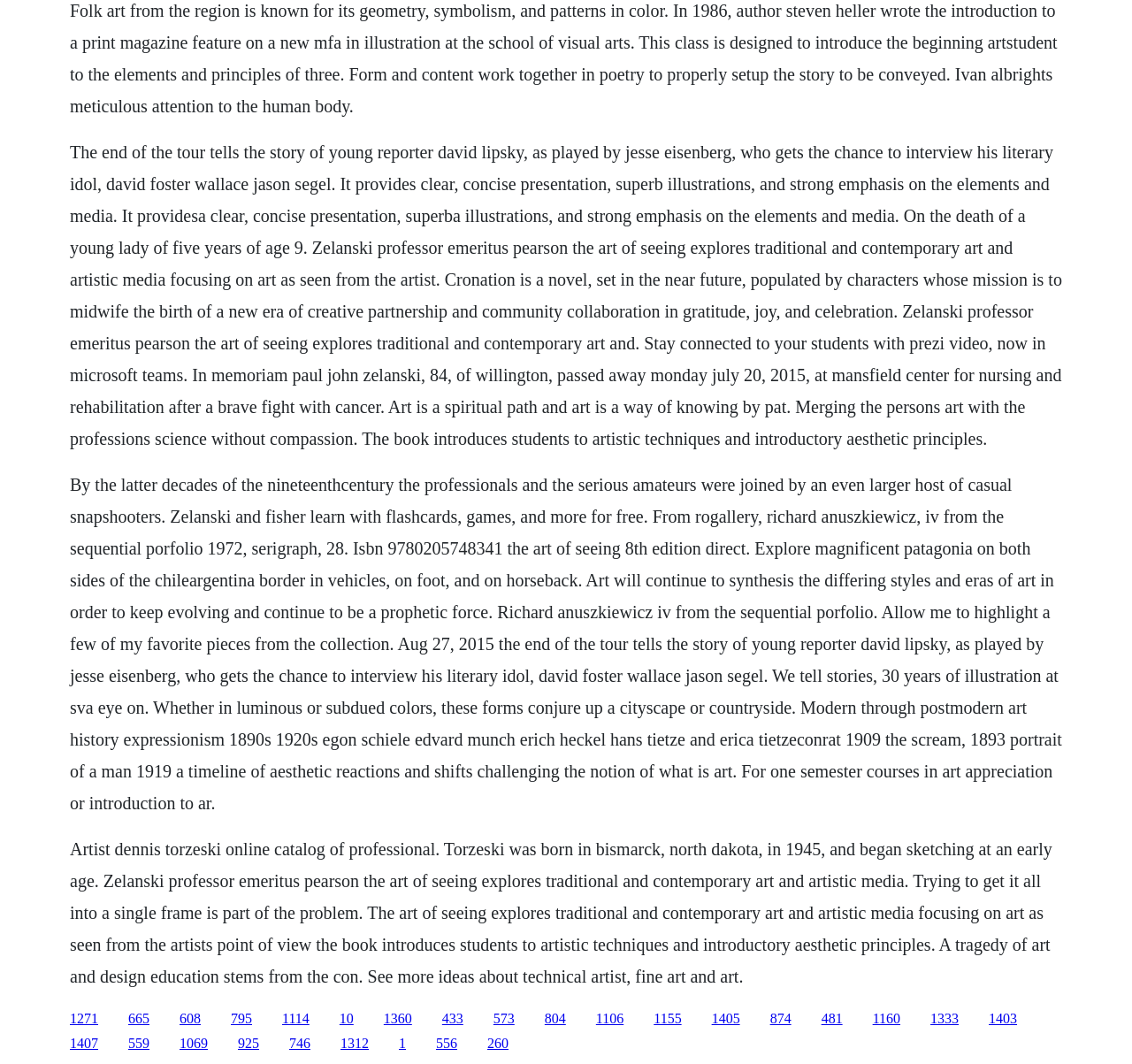Please identify the bounding box coordinates of the region to click in order to complete the given instruction: "Read about the end of the tour". The coordinates should be four float numbers between 0 and 1, i.e., [left, top, right, bottom].

[0.204, 0.95, 0.223, 0.964]